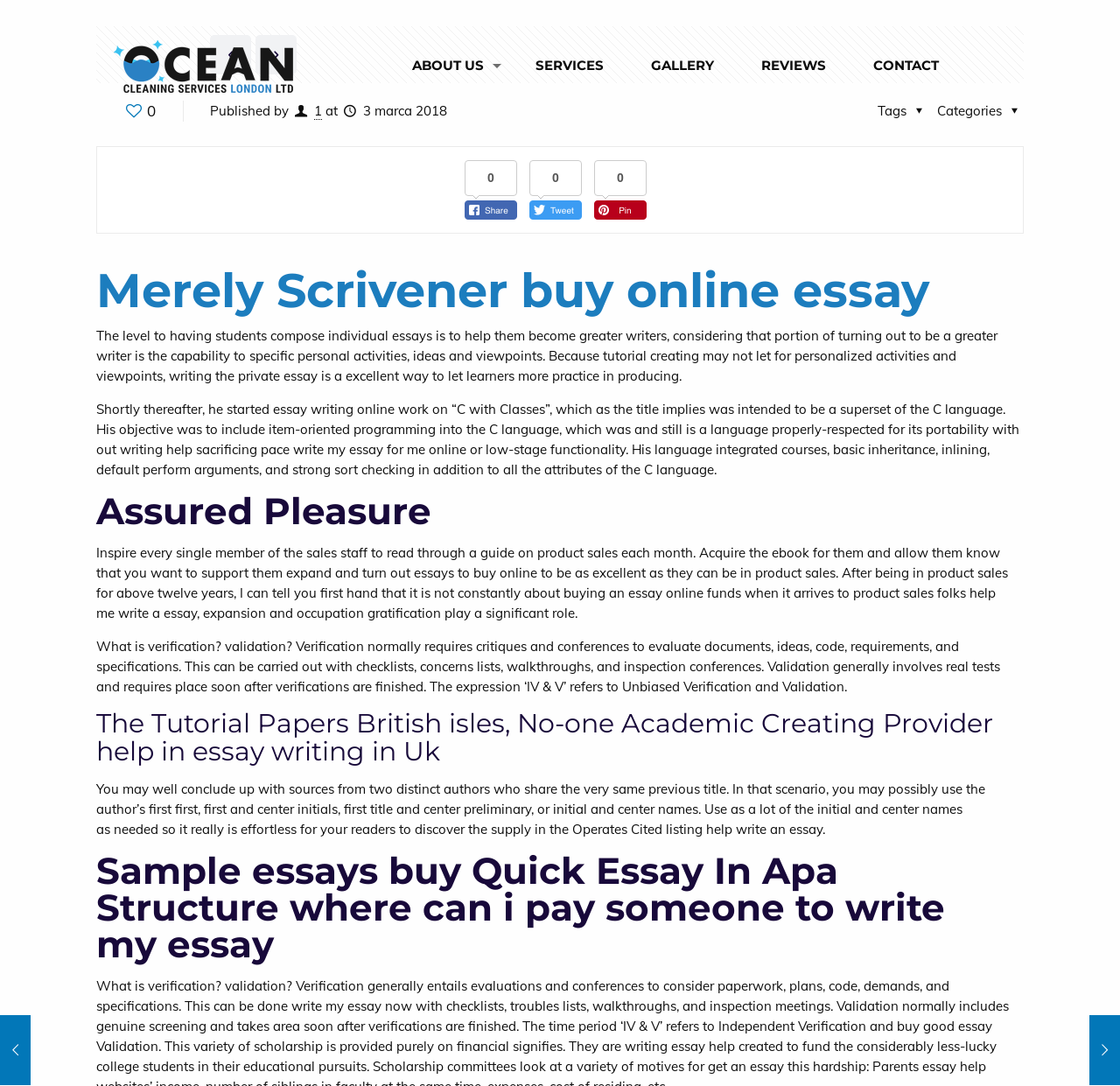Locate the bounding box coordinates of the clickable region necessary to complete the following instruction: "Click on REVIEWS". Provide the coordinates in the format of four float numbers between 0 and 1, i.e., [left, top, right, bottom].

[0.66, 0.04, 0.757, 0.081]